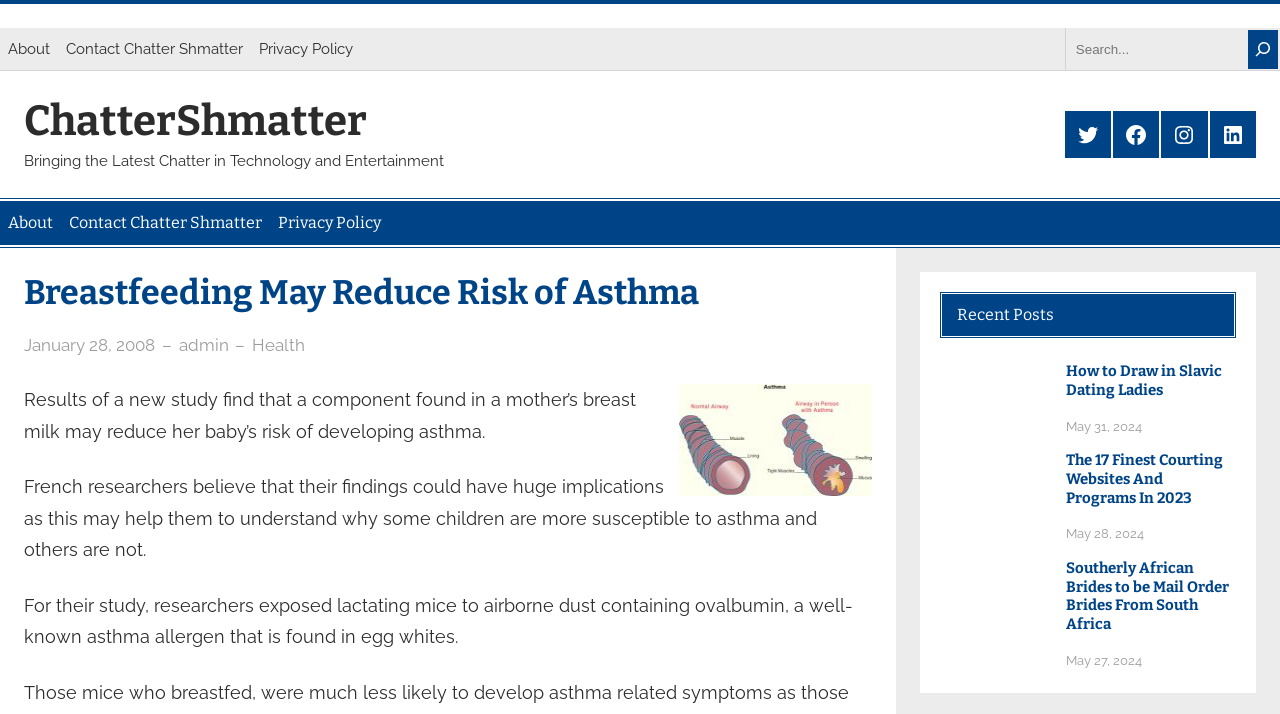Using the image as a reference, answer the following question in as much detail as possible:
What is the topic of the main article?

The main article is about a study that finds a component in breast milk may reduce the risk of asthma in babies. The article discusses the study's findings and methodology.